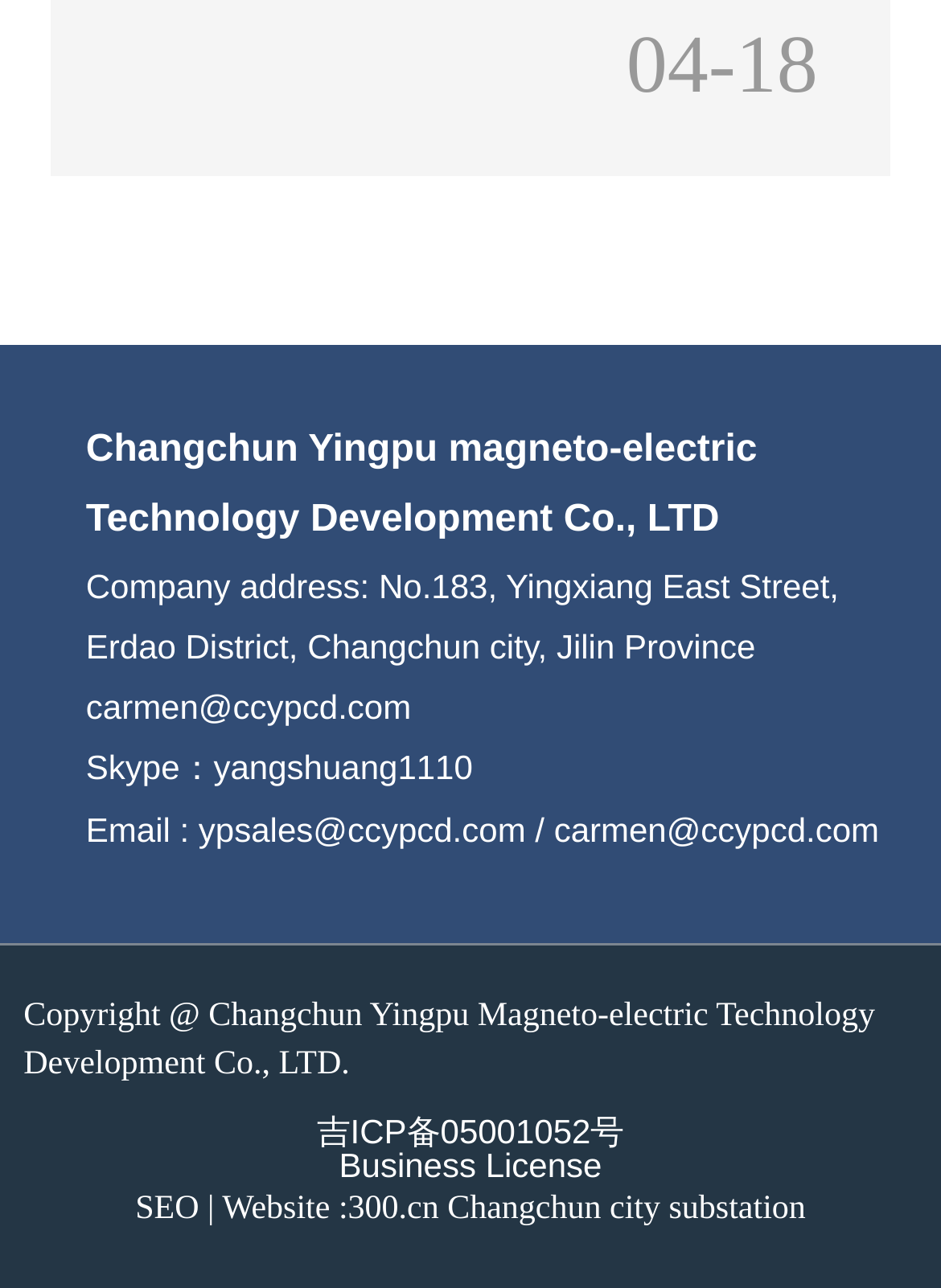Using the format (top-left x, top-left y, bottom-right x, bottom-right y), provide the bounding box coordinates for the described UI element. All values should be floating point numbers between 0 and 1: city substation

[0.648, 0.925, 0.856, 0.953]